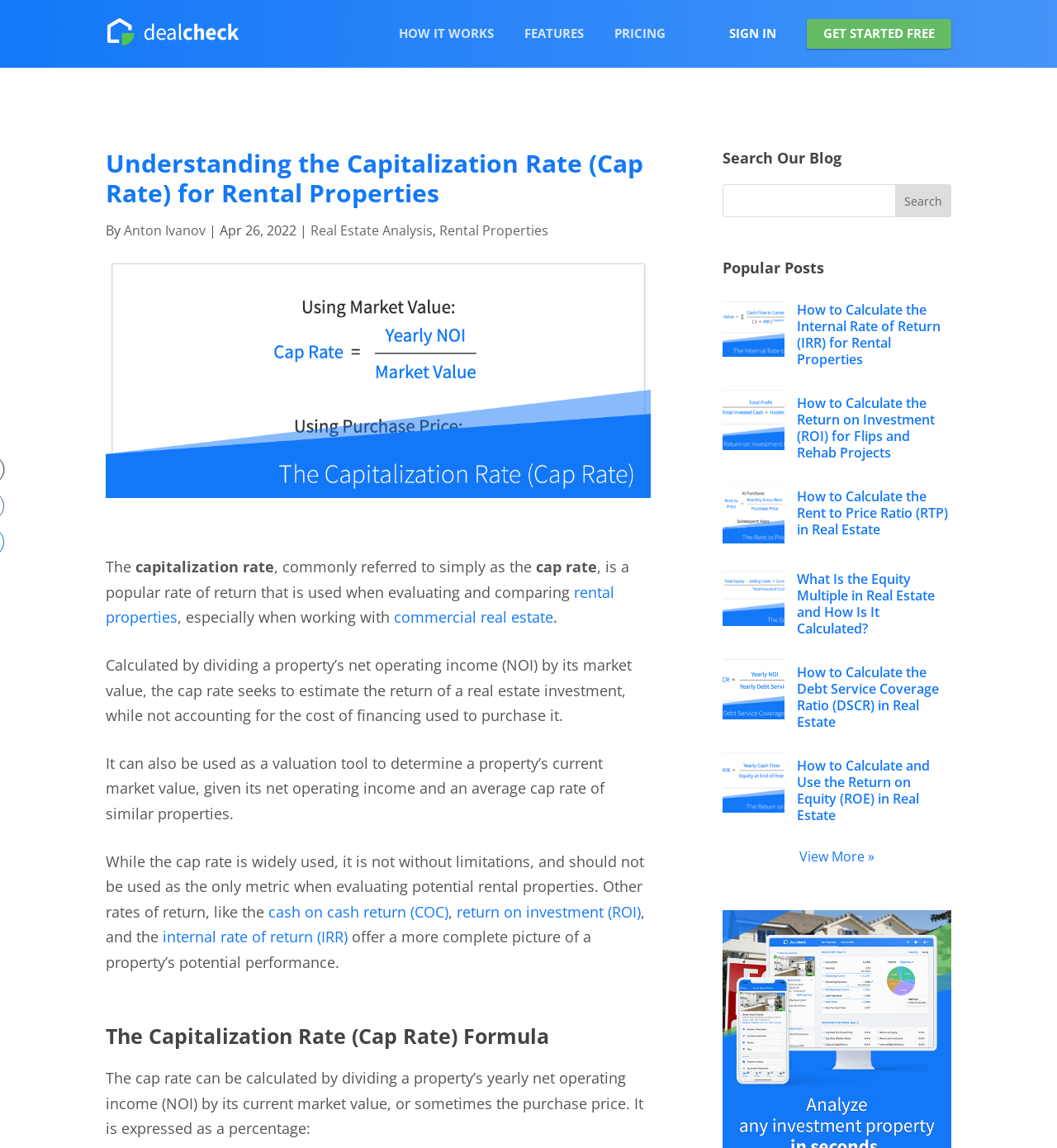Answer this question using a single word or a brief phrase:
What is the author of the article?

Anton Ivanov